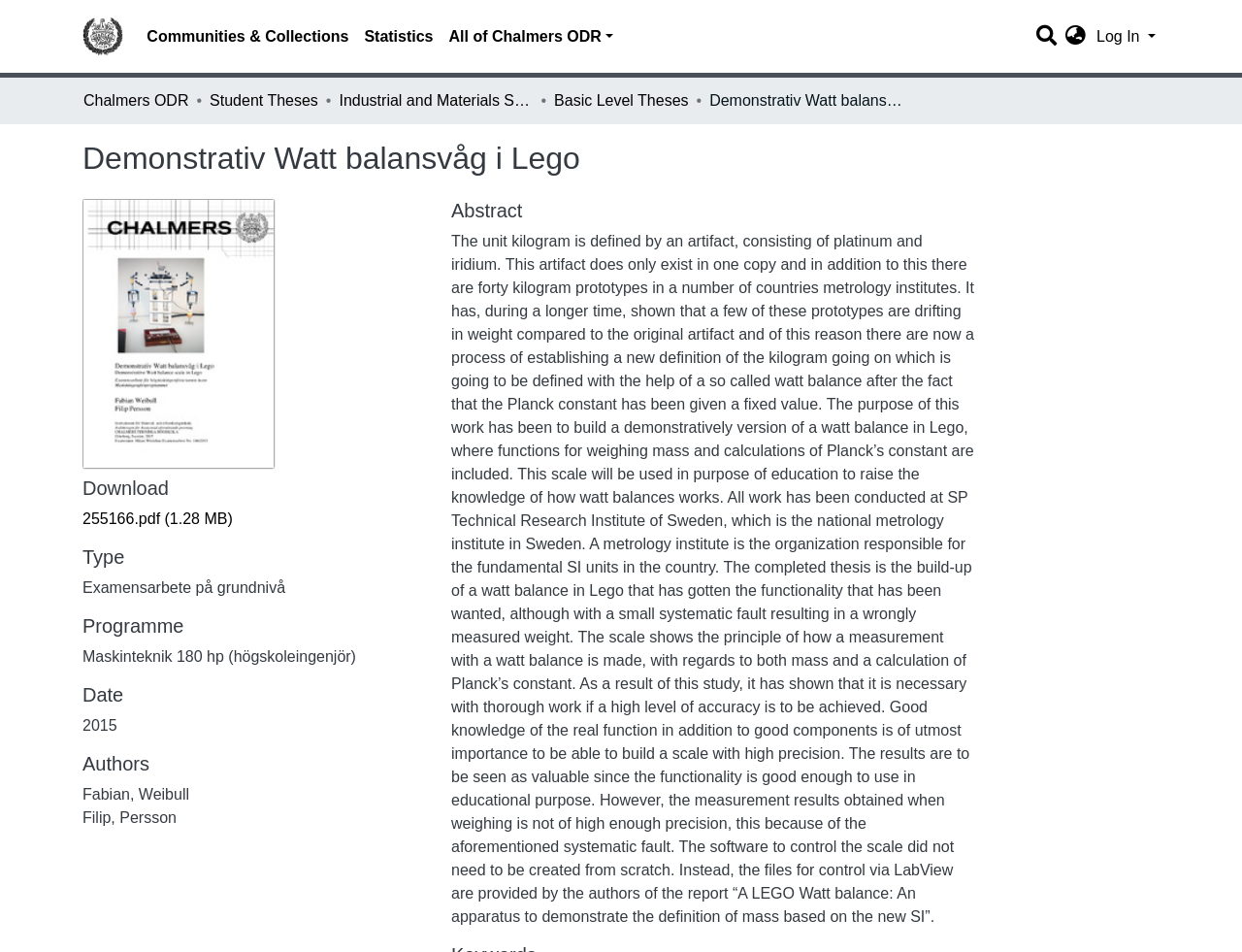Determine the bounding box coordinates for the UI element matching this description: "Statistics".

[0.287, 0.018, 0.355, 0.059]